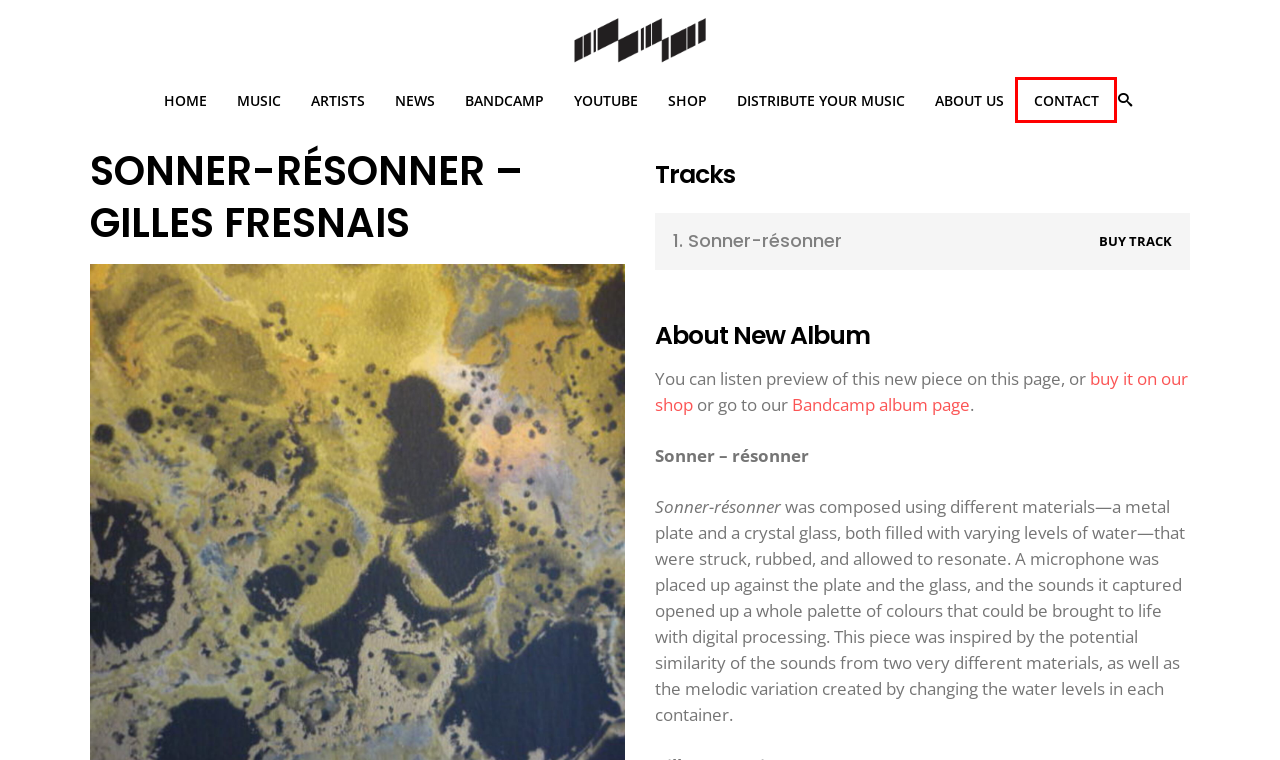With the provided screenshot showing a webpage and a red bounding box, determine which webpage description best fits the new page that appears after clicking the element inside the red box. Here are the options:
A. Gilles Fresnais - Sonner-résonner
B. Our music albums | ELEKTRAMUSIC
C. ABOUT US | ELEKTRAMUSIC
D. CONTACT | ELEKTRAMUSIC
E. Artists | ELEKTRAMUSIC
F. Elektramusic label
G. Elektramusic Label News | ELEKTRAMUSIC
H. DISTRIBUTE YOUR MUSIC ONLINE WITH ELEKTRAMUSIC | ELEKTRAMUSIC

D